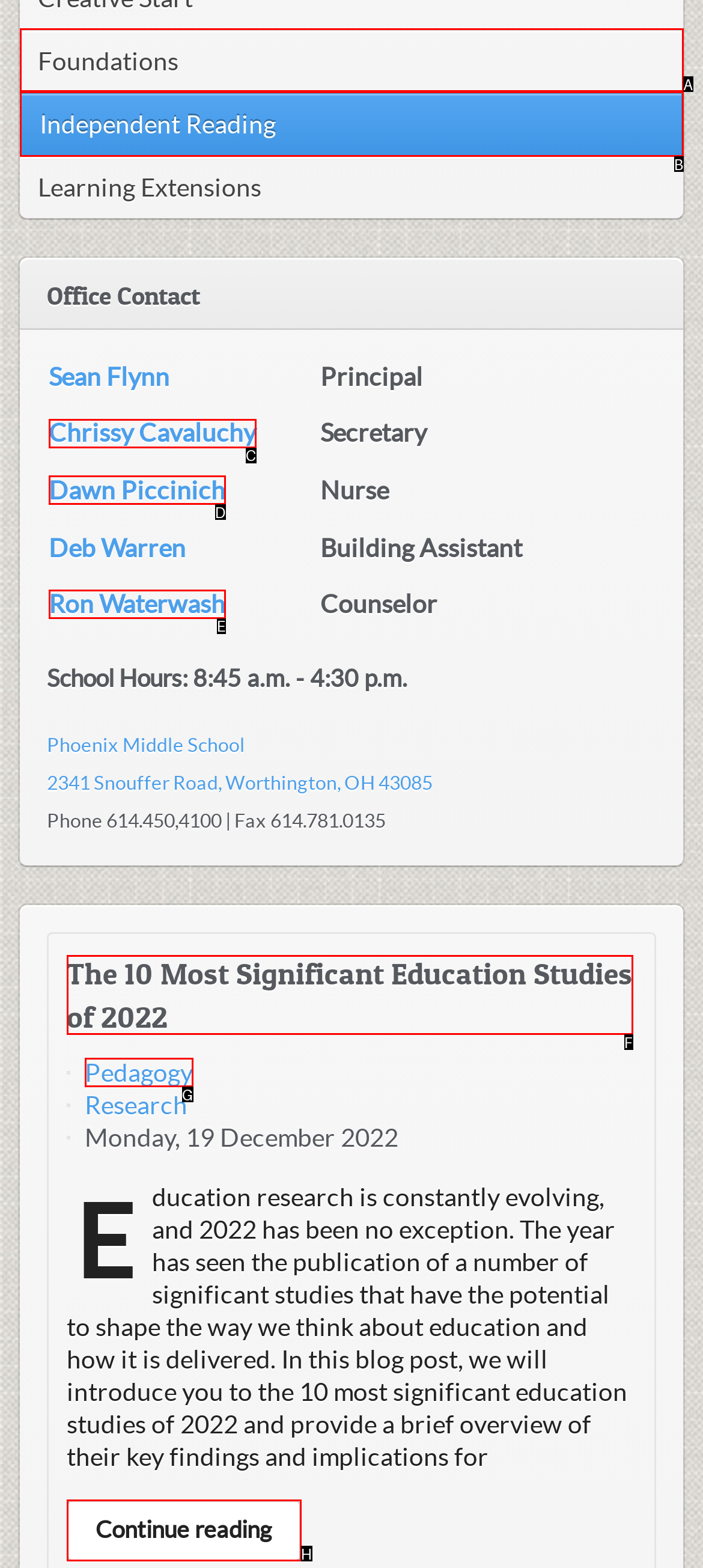Find the HTML element that suits the description: Dawn Piccinich
Indicate your answer with the letter of the matching option from the choices provided.

D